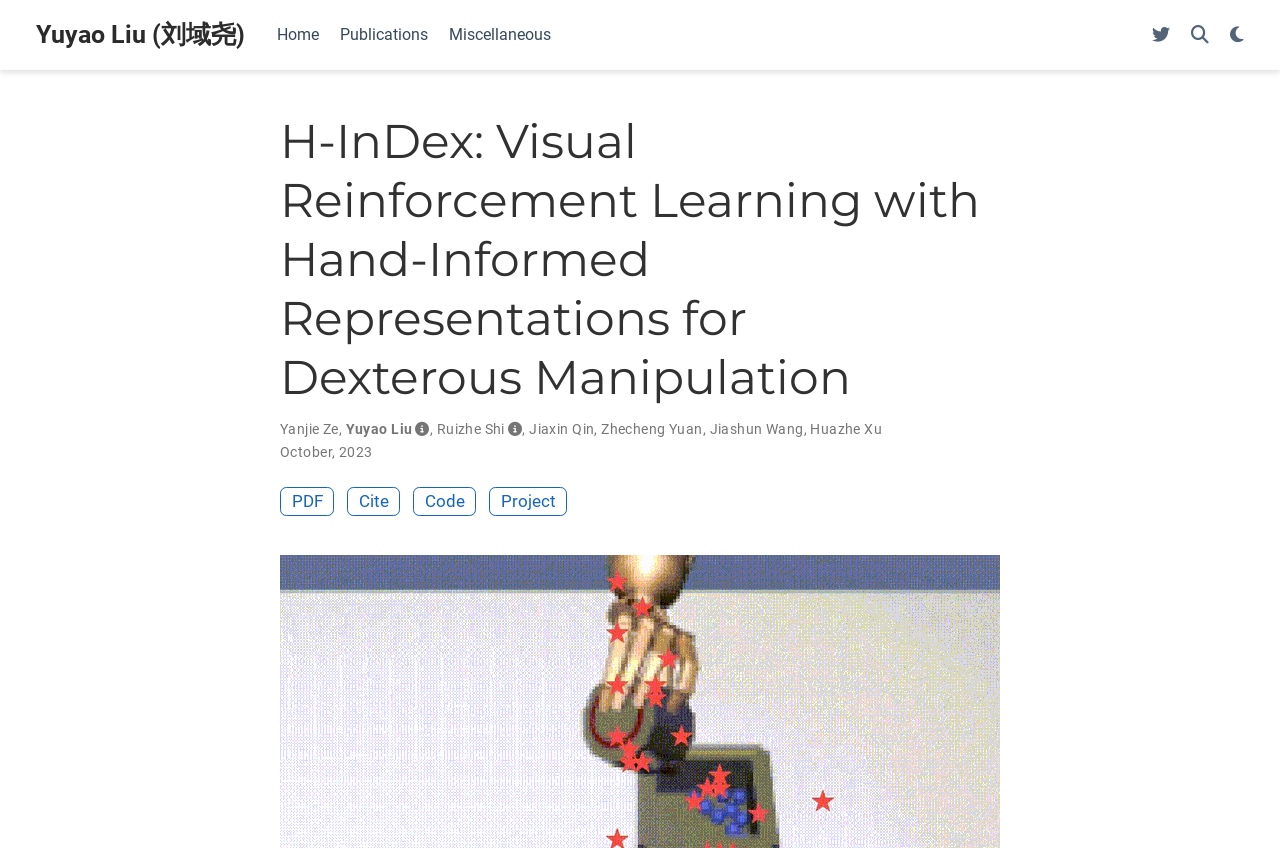Pinpoint the bounding box coordinates of the area that should be clicked to complete the following instruction: "download PDF". The coordinates must be given as four float numbers between 0 and 1, i.e., [left, top, right, bottom].

[0.219, 0.574, 0.261, 0.608]